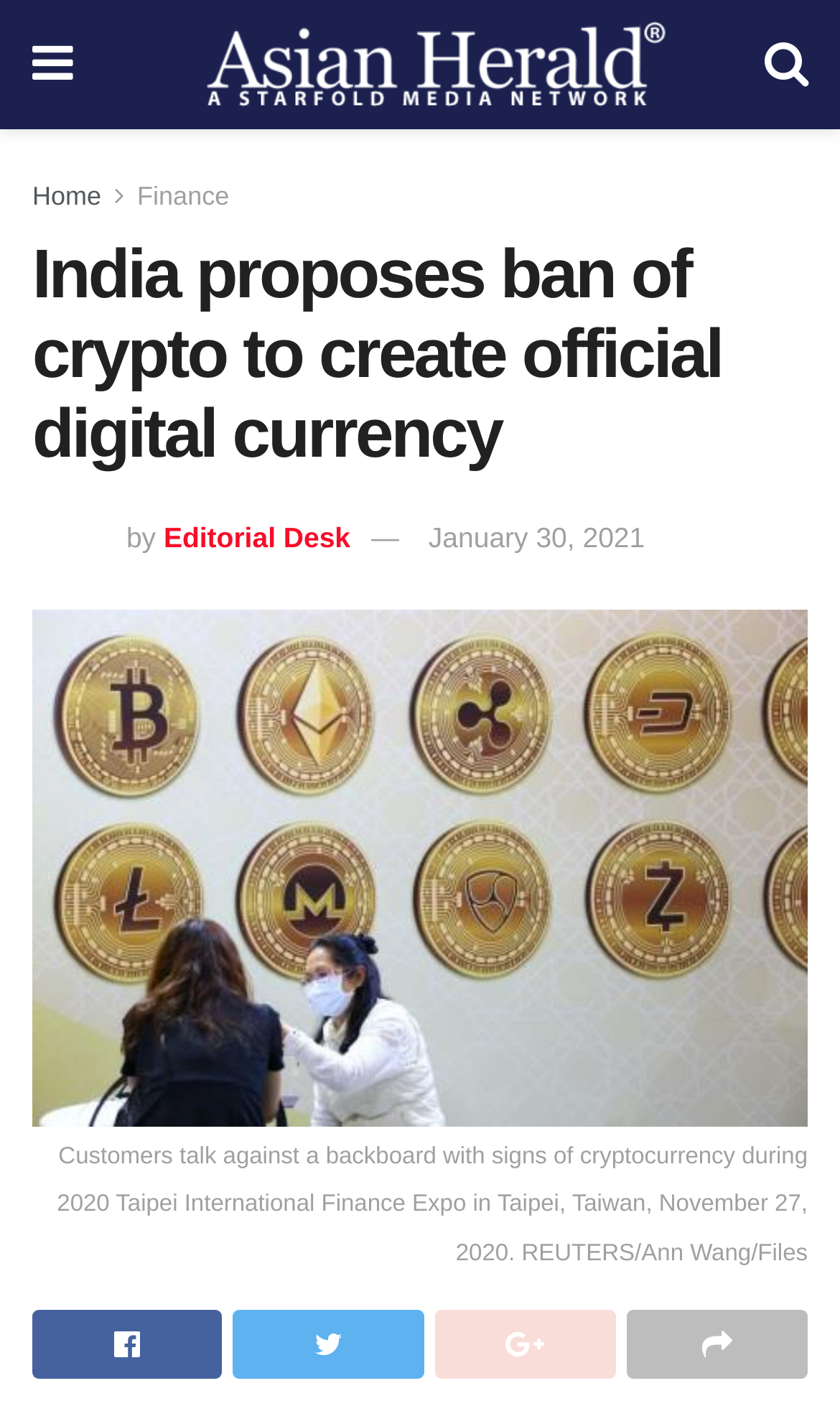Determine the bounding box for the UI element that matches this description: "Home".

[0.038, 0.127, 0.121, 0.148]